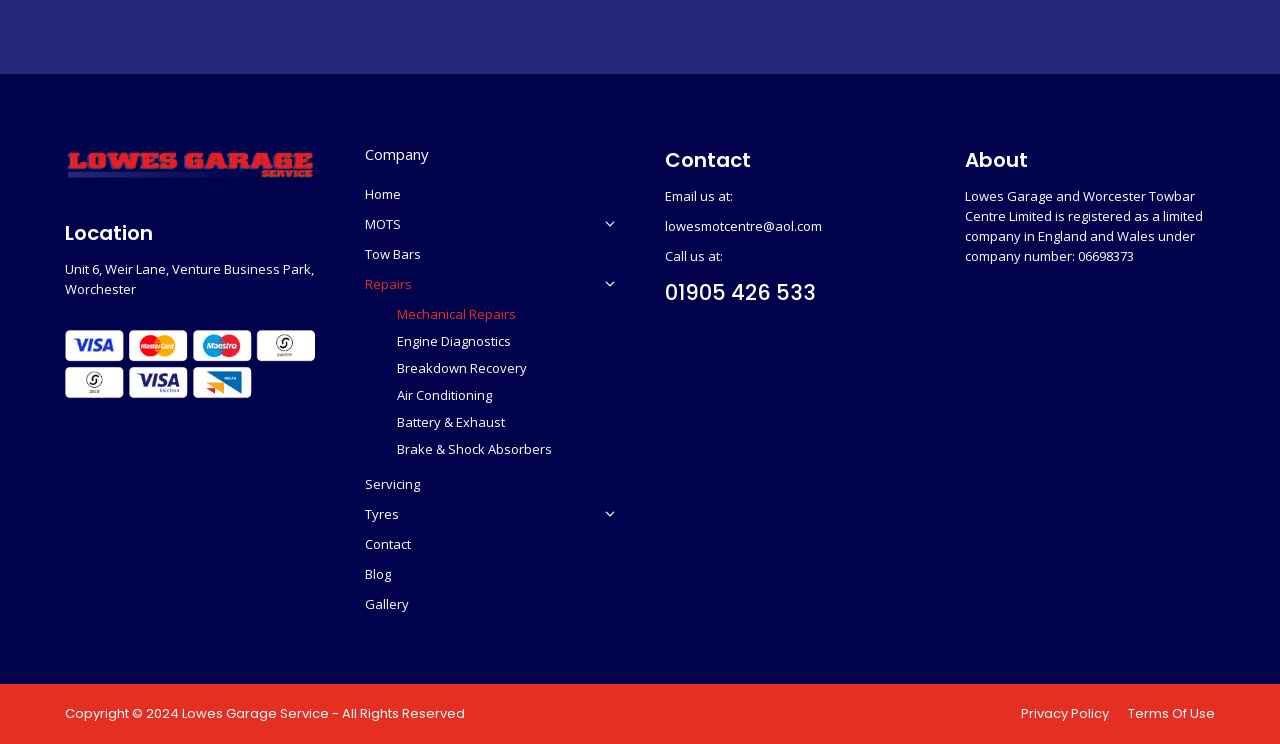Locate and provide the bounding box coordinates for the HTML element that matches this description: "Privacy Policy".

[0.798, 0.948, 0.866, 0.972]